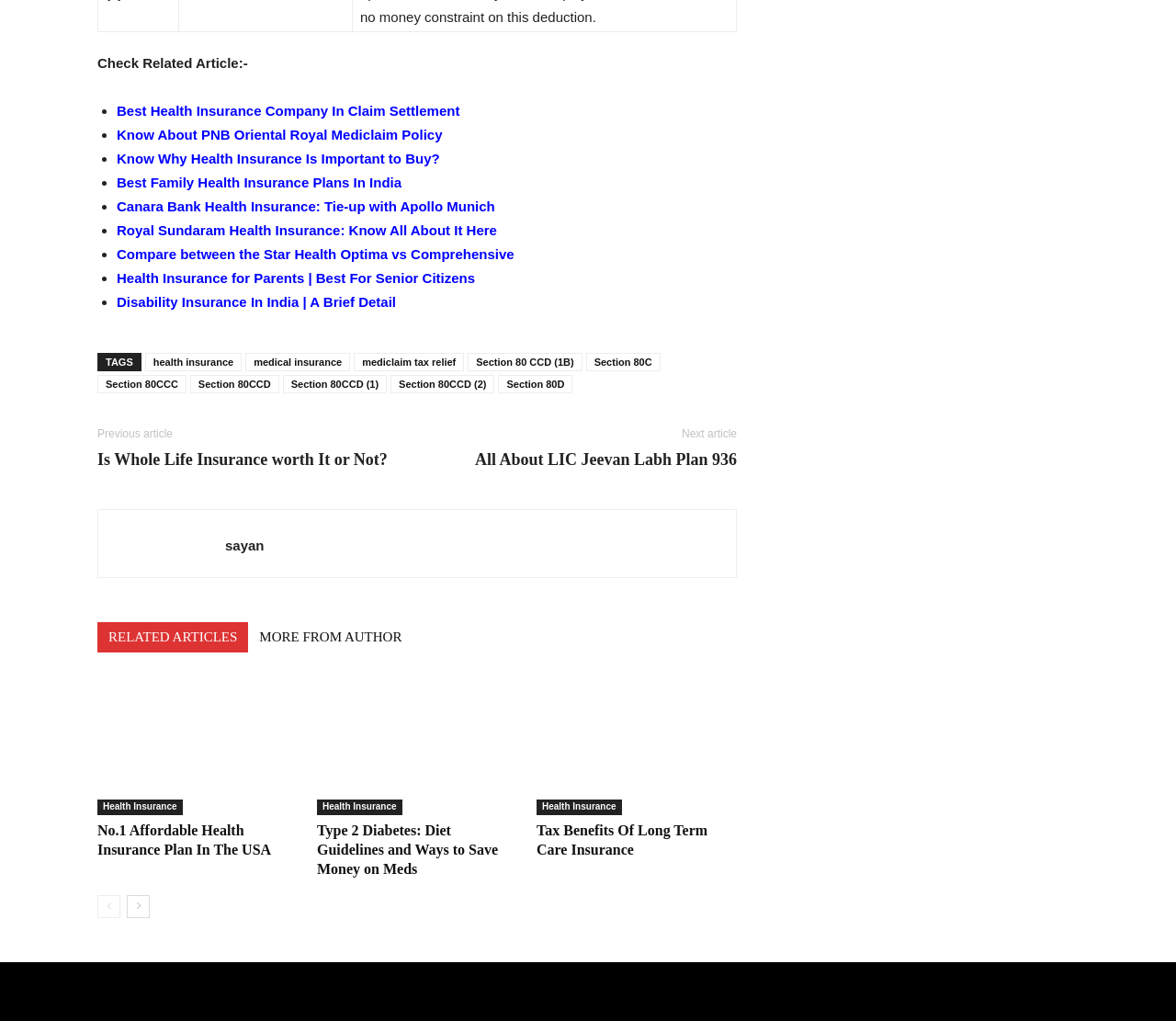What is the topic of the first related article?
Using the image, answer in one word or phrase.

Best Health Insurance Company In Claim Settlement